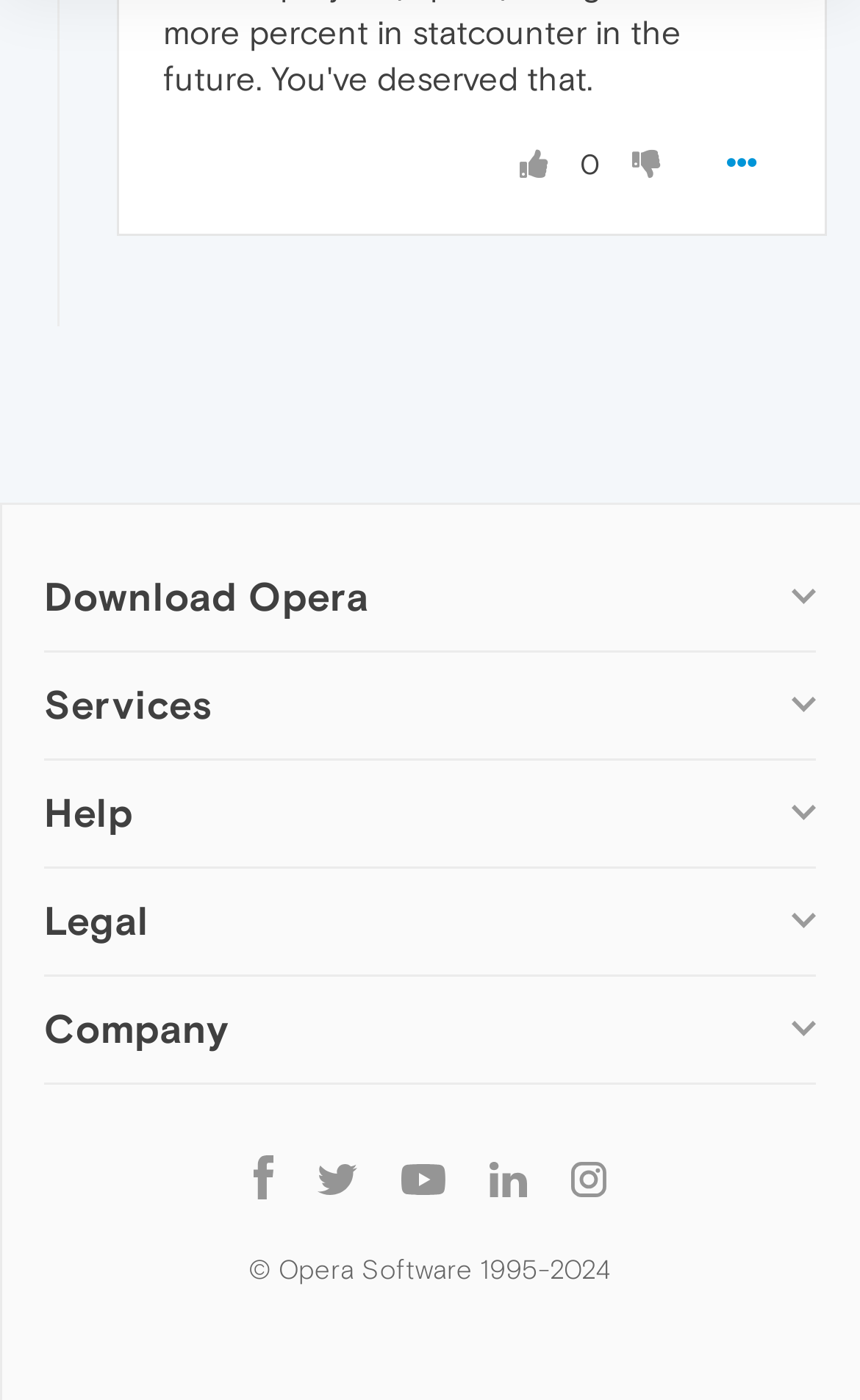Identify the bounding box coordinates of the region I need to click to complete this instruction: "Read about Opera's terms of service".

[0.051, 0.872, 0.3, 0.894]